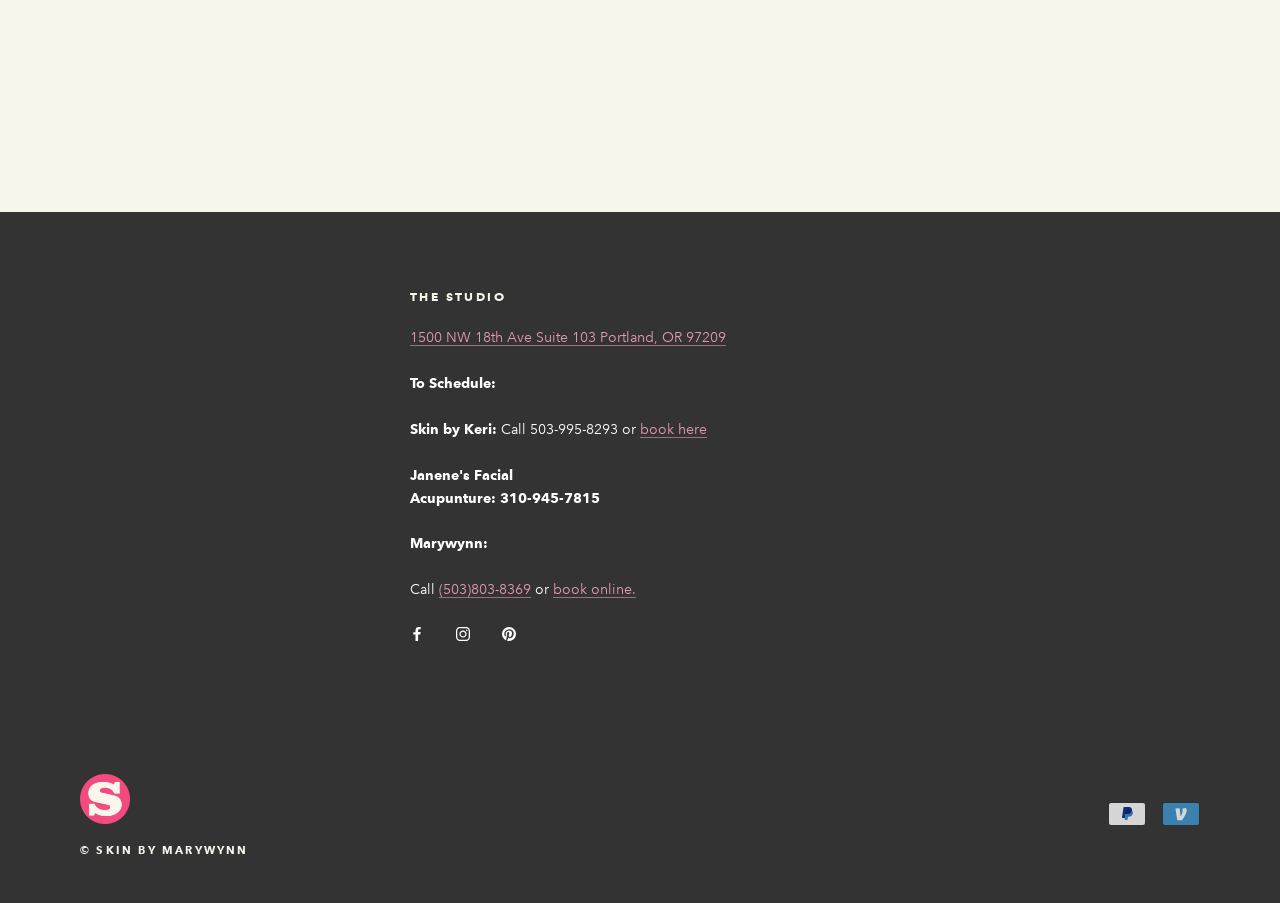Using the provided element description "(503)803-8369", determine the bounding box coordinates of the UI element.

[0.343, 0.642, 0.415, 0.662]